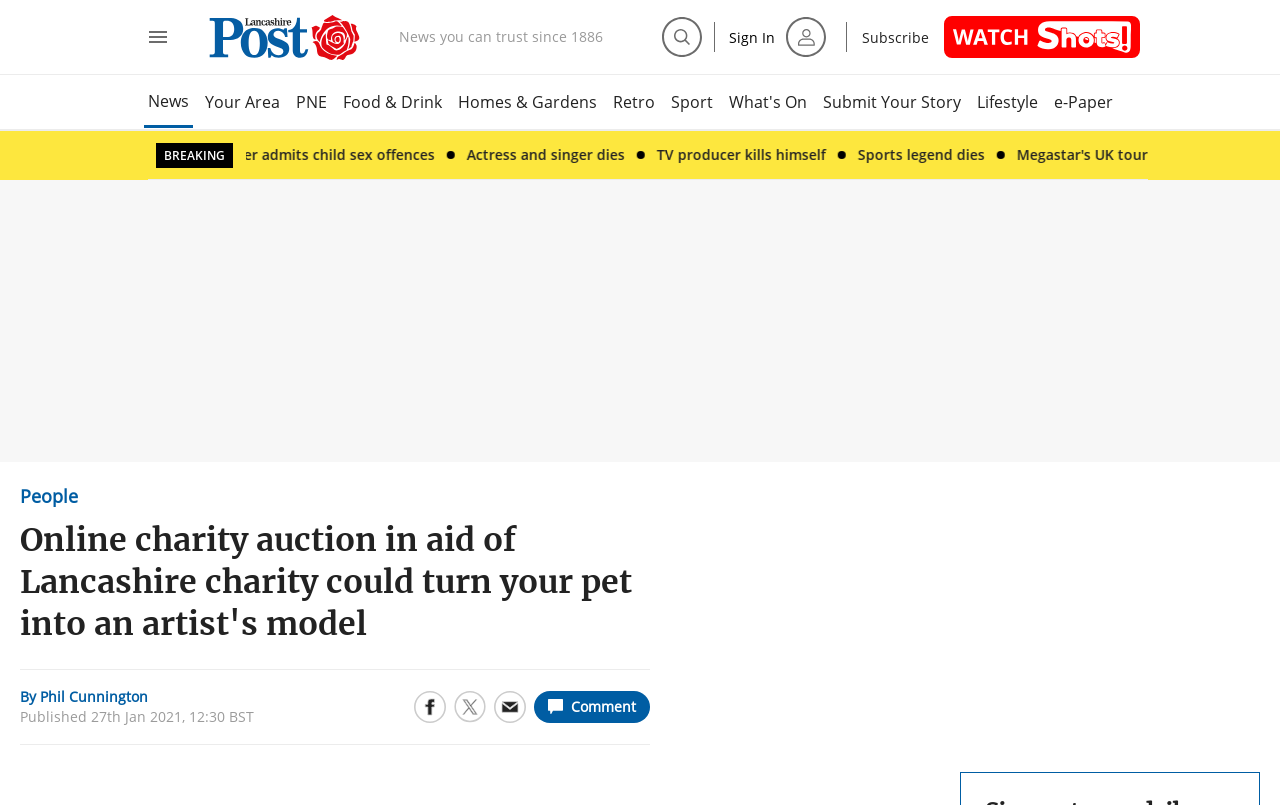Ascertain the bounding box coordinates for the UI element detailed here: "TV producer kills himself". The coordinates should be provided as [left, top, right, bottom] with each value being a float between 0 and 1.

[0.584, 0.163, 0.716, 0.222]